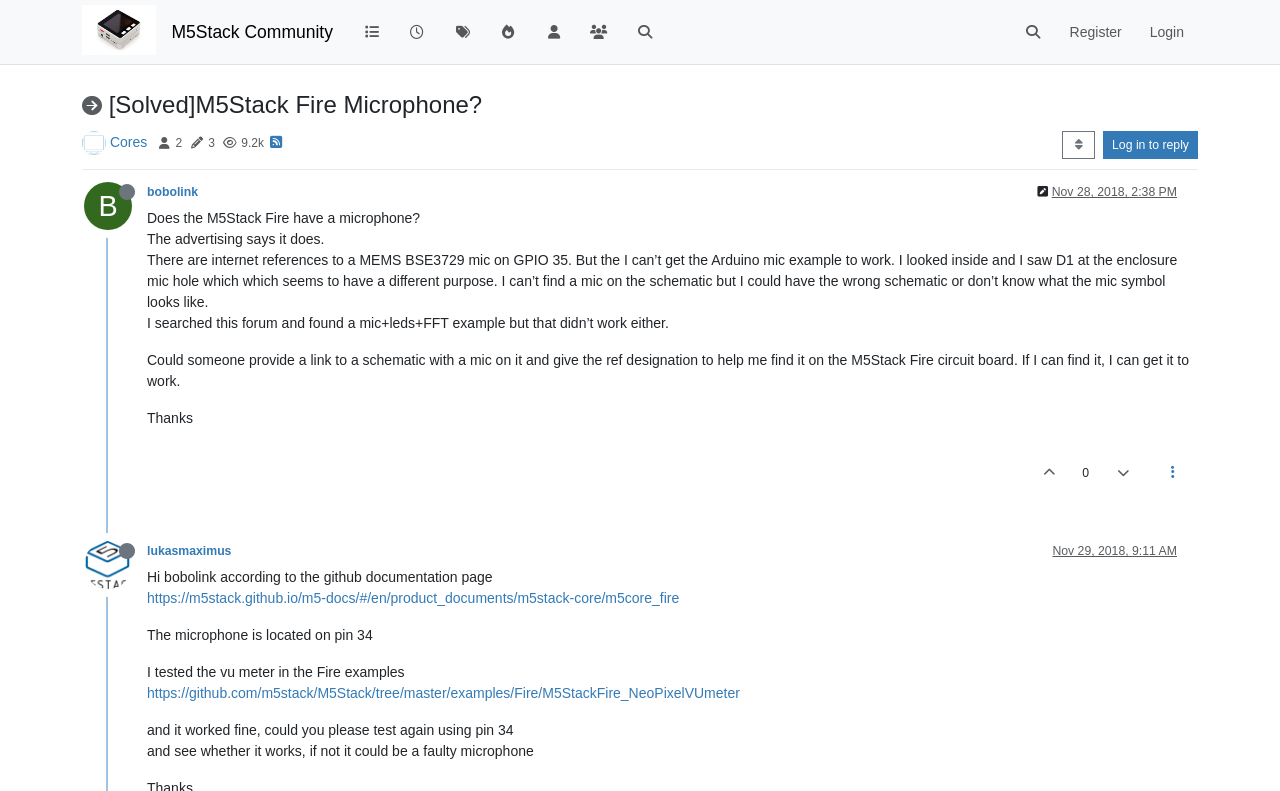Indicate the bounding box coordinates of the clickable region to achieve the following instruction: "Reply to the post."

[0.862, 0.166, 0.936, 0.201]